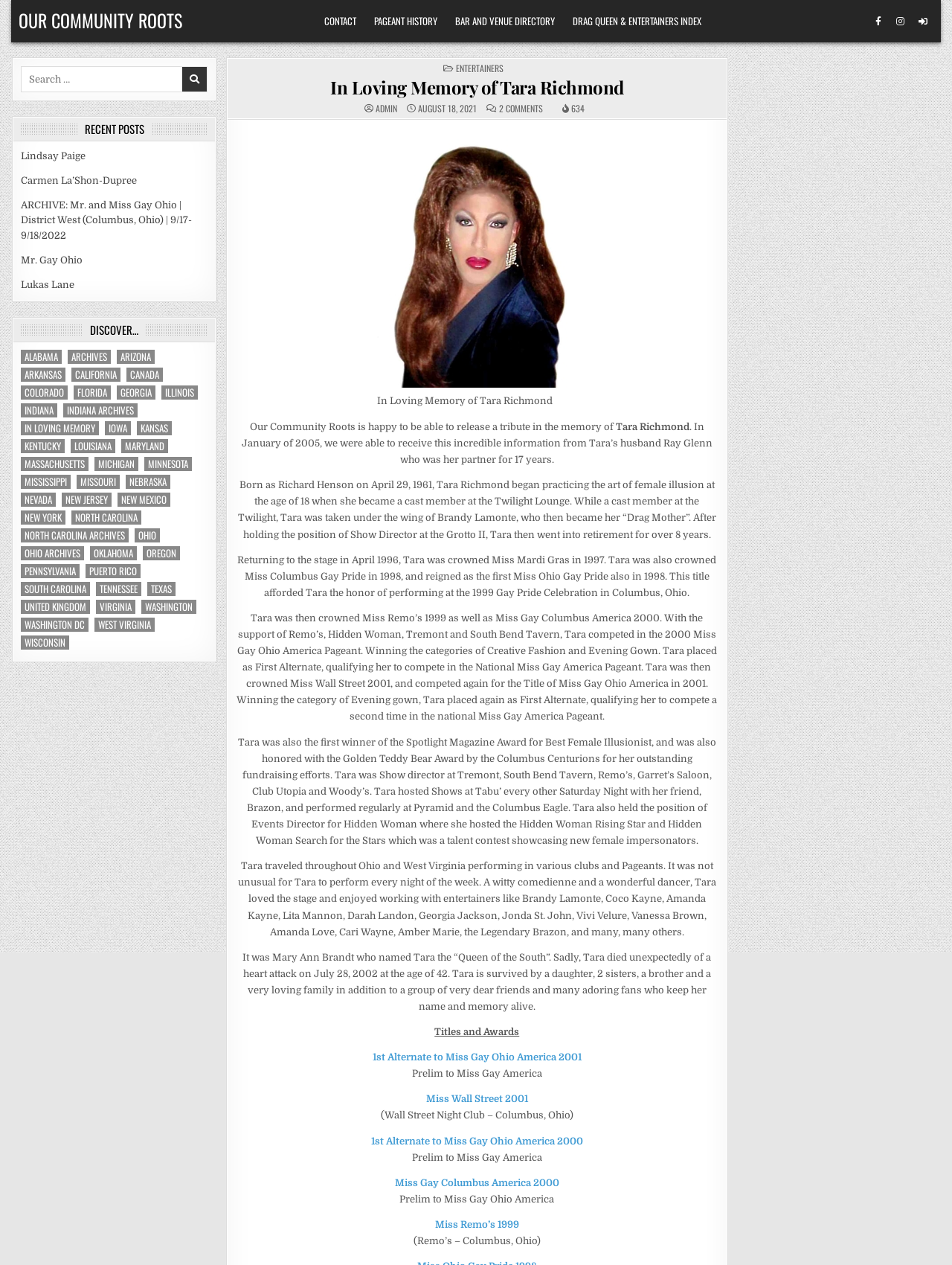What is the name of the person being remembered?
Please interpret the details in the image and answer the question thoroughly.

The webpage is dedicated to the memory of Tara Richmond, as indicated by the heading 'In Loving Memory of Tara Richmond' and the various paragraphs describing her life and achievements.